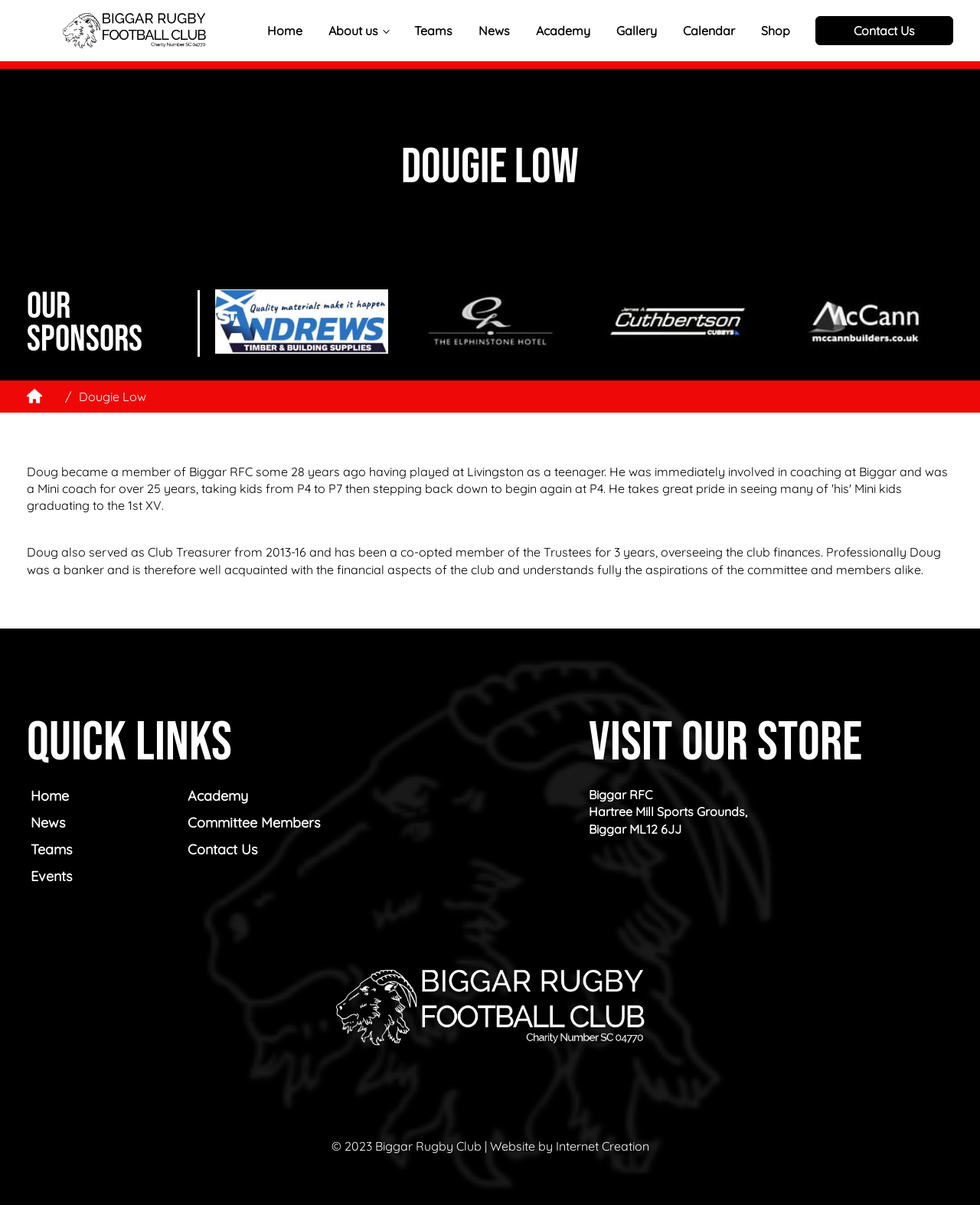Please determine the bounding box coordinates of the area that needs to be clicked to complete this task: 'View Dougie Low's profile'. The coordinates must be four float numbers between 0 and 1, formatted as [left, top, right, bottom].

[0.409, 0.121, 0.591, 0.157]